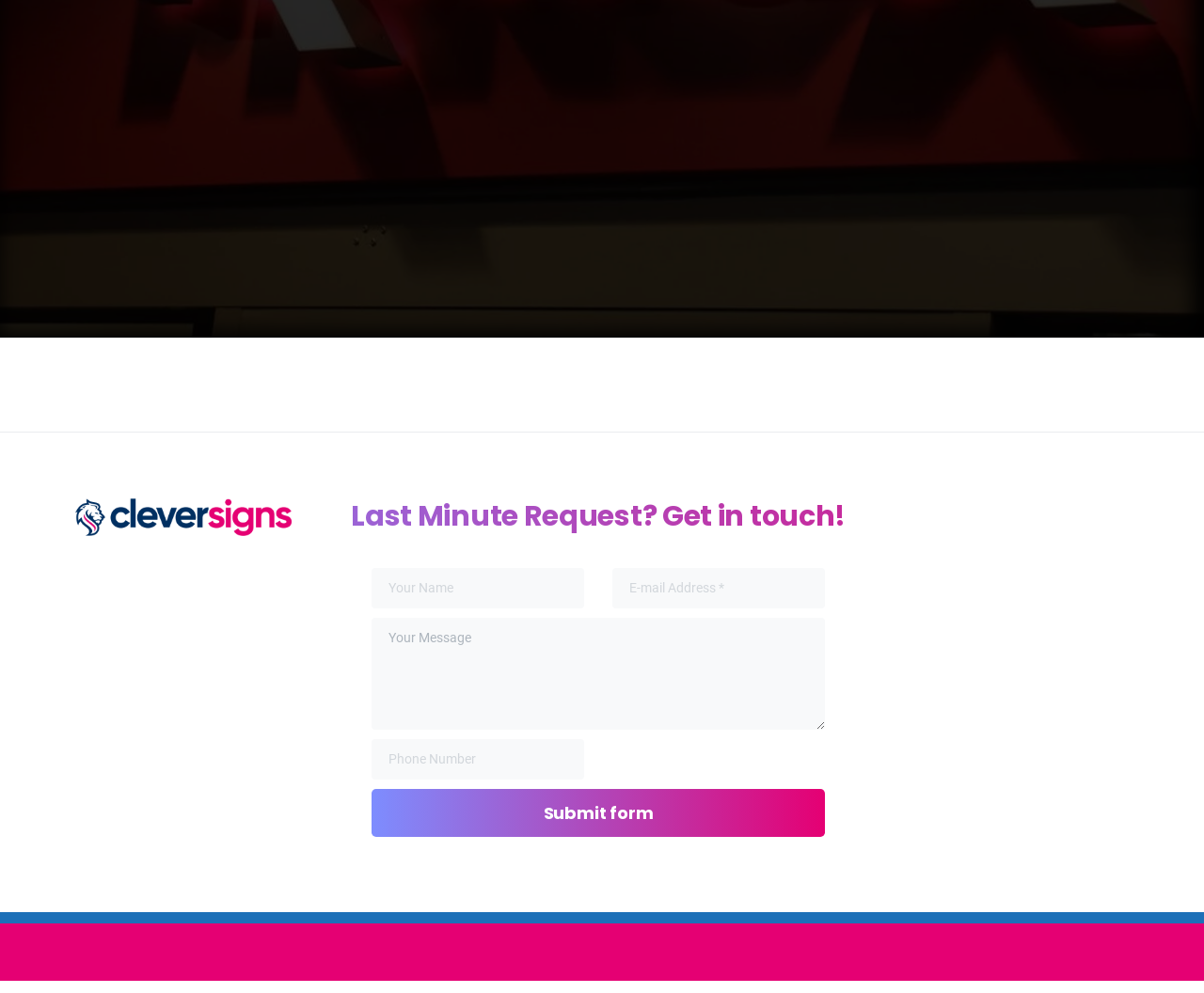Determine the bounding box coordinates in the format (top-left x, top-left y, bottom-right x, bottom-right y). Ensure all values are floating point numbers between 0 and 1. Identify the bounding box of the UI element described by: September 2021

None